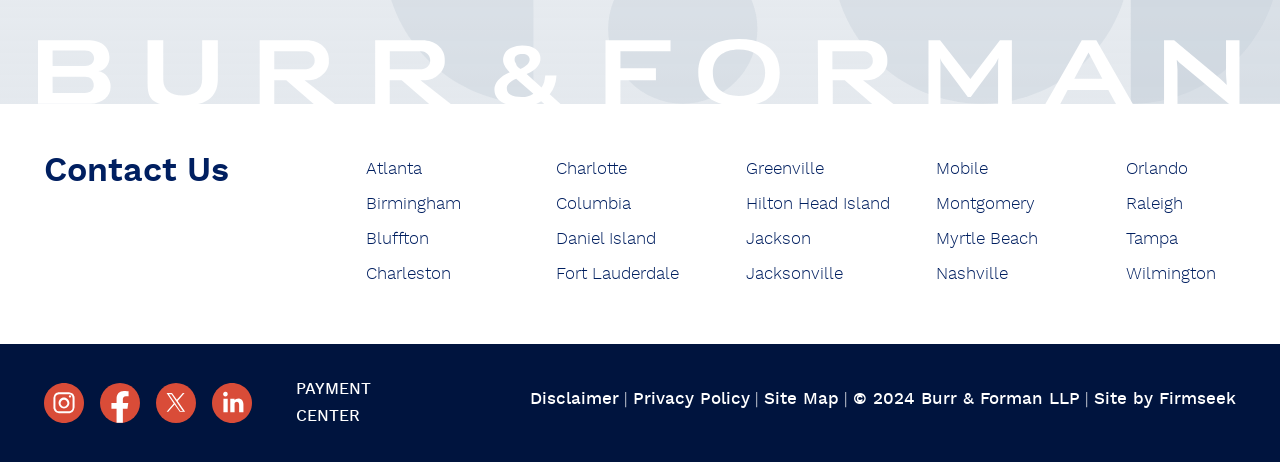What is the location of the 'Contact Us' heading?
Please provide a comprehensive answer to the question based on the webpage screenshot.

I looked at the bounding box coordinates of the 'Contact Us' heading element, which are [0.034, 0.333, 0.206, 0.594]. The y1 coordinate is 0.333, which is relatively small, indicating that the element is located near the top of the page. The x1 coordinate is 0.034, which is relatively small, indicating that the element is located near the left side of the page. Therefore, the 'Contact Us' heading is located at the top-left of the page.